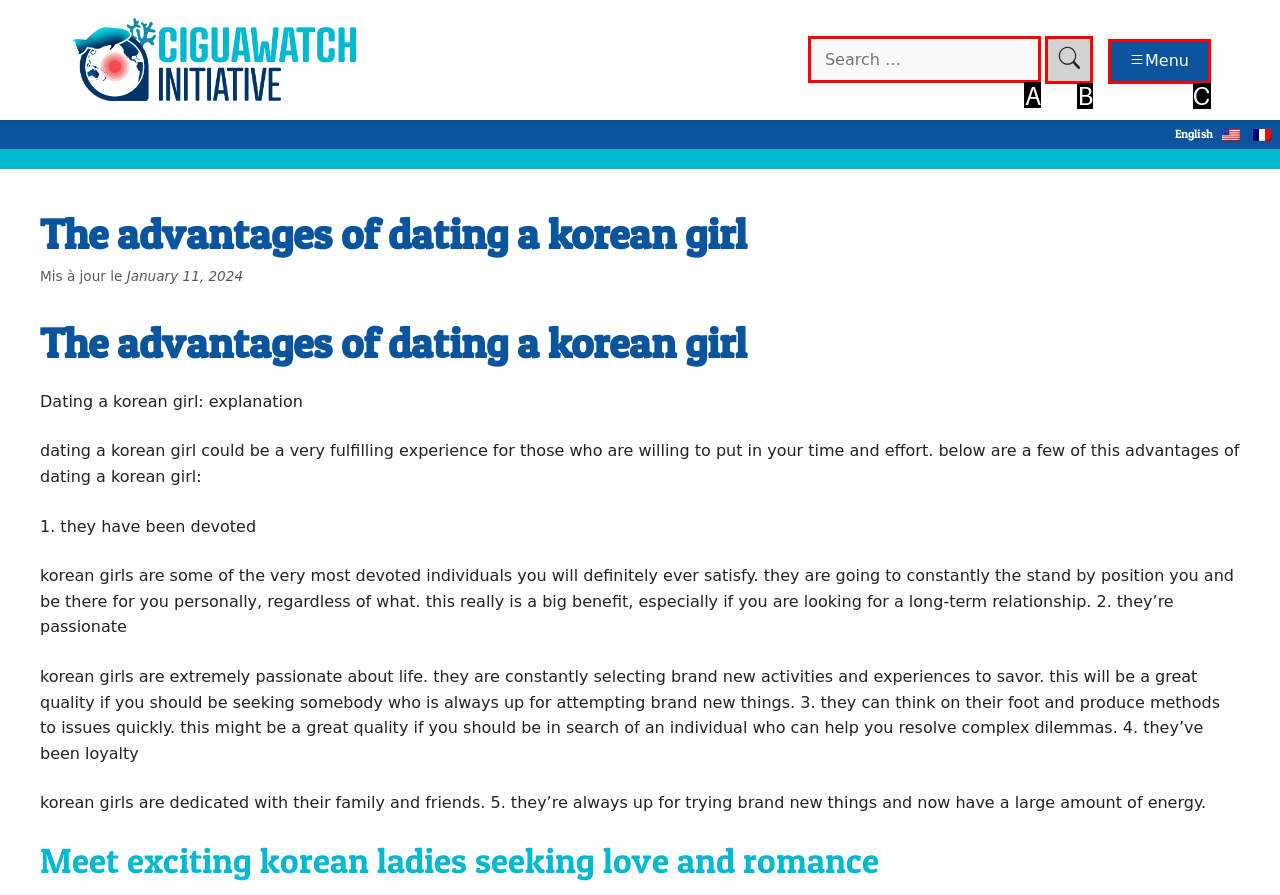From the options shown, which one fits the description: Archives 1998-2007? Respond with the appropriate letter.

None